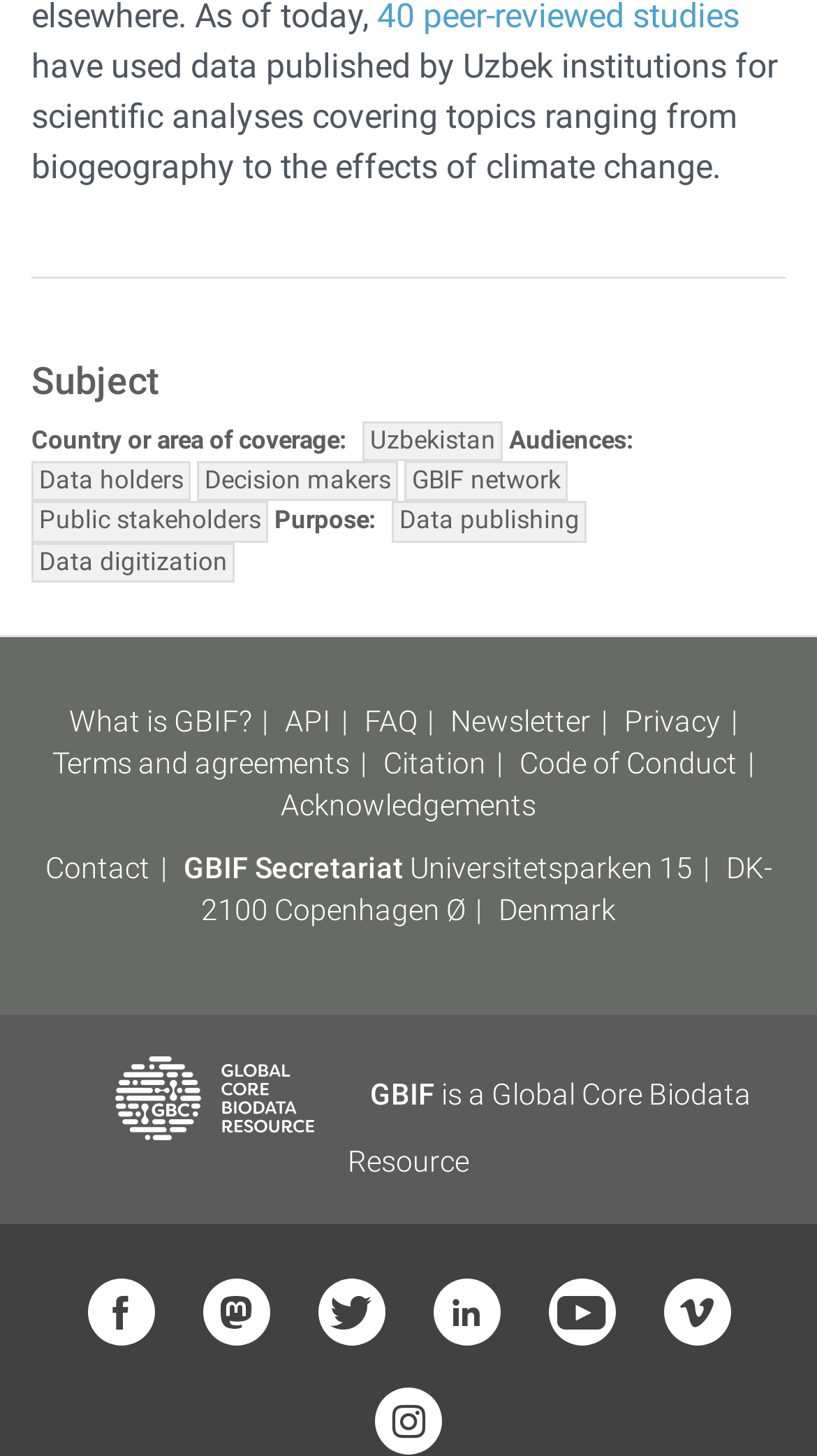Determine the coordinates of the bounding box for the clickable area needed to execute this instruction: "Click on 'API'".

[0.349, 0.483, 0.438, 0.506]